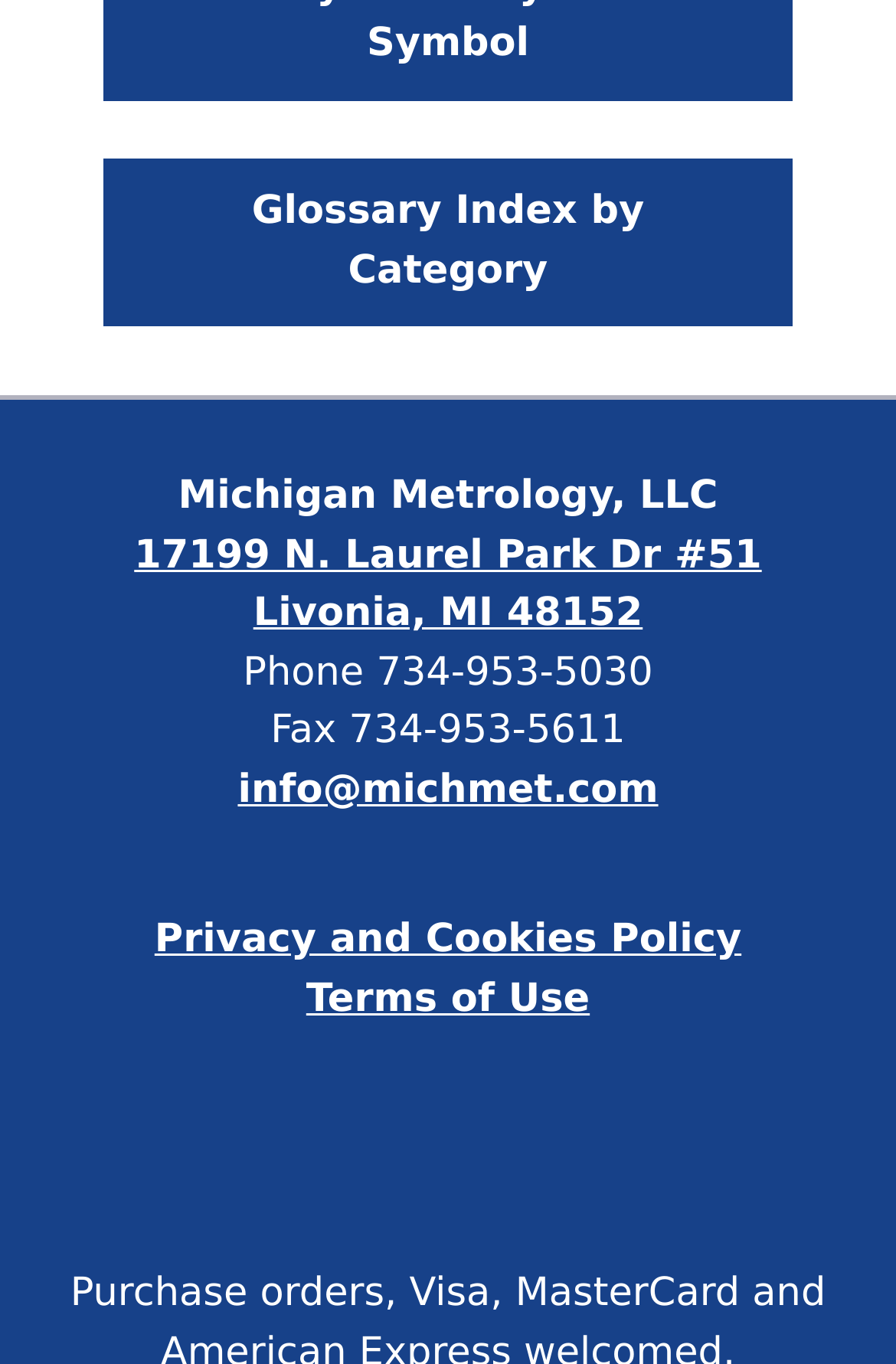Determine the bounding box for the described HTML element: "Glossary Index by Category". Ensure the coordinates are four float numbers between 0 and 1 in the format [left, top, right, bottom].

[0.115, 0.117, 0.885, 0.24]